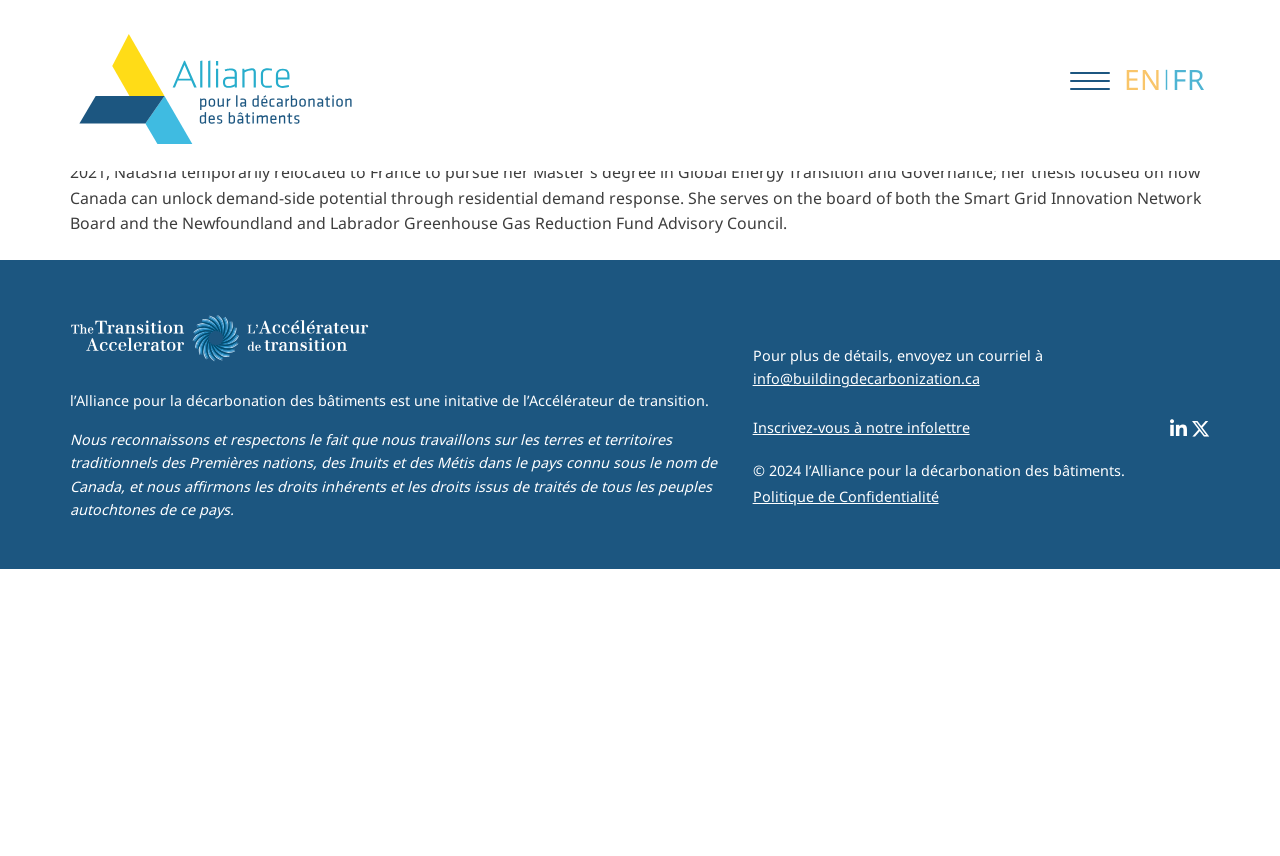Answer this question using a single word or a brief phrase:
What is the name of the organization Natasha joined in 2019?

Mysa Smart Thermostats